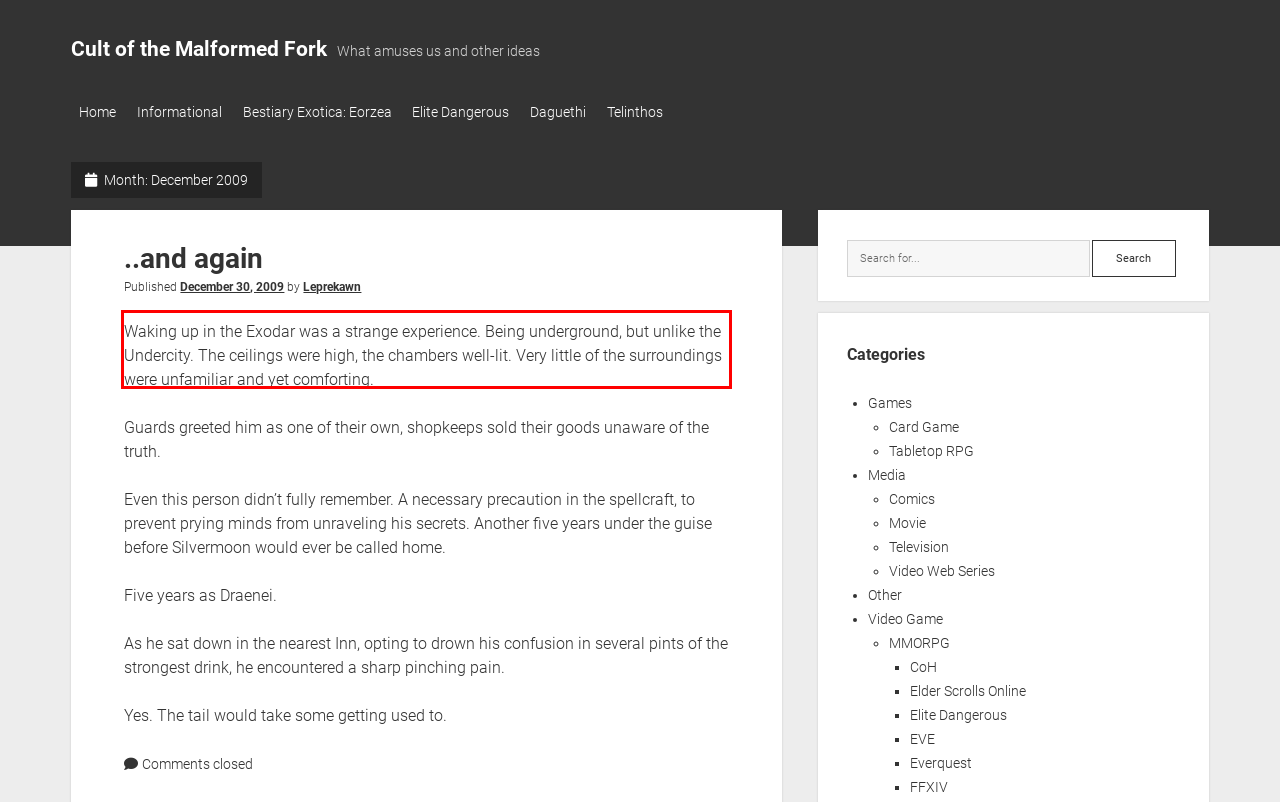From the given screenshot of a webpage, identify the red bounding box and extract the text content within it.

Waking up in the Exodar was a strange experience. Being underground, but unlike the Undercity. The ceilings were high, the chambers well-lit. Very little of the surroundings were unfamiliar and yet comforting.